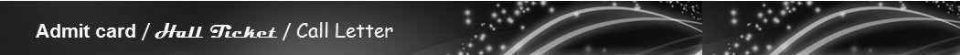What is the design style of the background?
Please give a detailed and elaborate answer to the question.

The caption describes the design as featuring a 'sleek background with subtle graphic elements that enhance the modern and professional aesthetic', indicating a clean and contemporary design style.